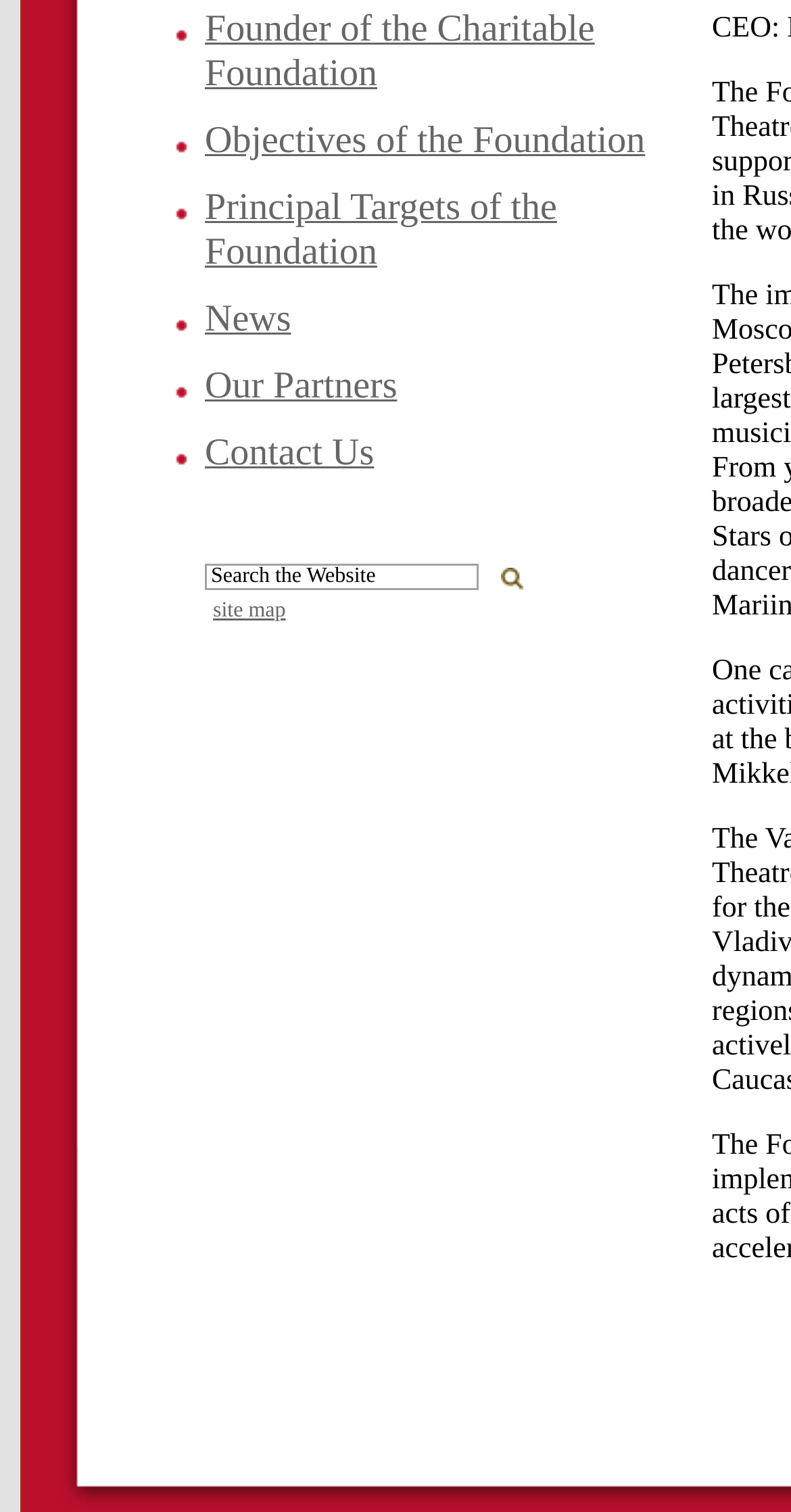Mark the bounding box of the element that matches the following description: "Founder of the Charitable Foundation".

[0.213, 0.001, 0.862, 0.075]